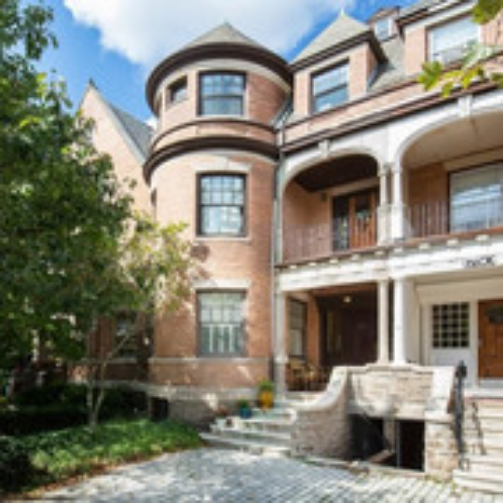Capture every detail in the image and describe it fully.

The image showcases a charming, historic building characterized by its elegant architectural design. The structure features a distinctive rounded tower on the left side, reminiscent of classic style homes, coupled with traditional brickwork that adds to its timeless appeal. The front facade is adorned with large windows and a welcoming porch, enhanced by decorative railings and wooden doors. Surrounding the building, lush greenery contributes to the serene atmosphere, with trees and manicured landscaping framing the scene. The bright blue sky above, dotted with fluffy clouds, complements the warm tones of the brick, creating an inviting image that captures the essence of a beautiful residential area.